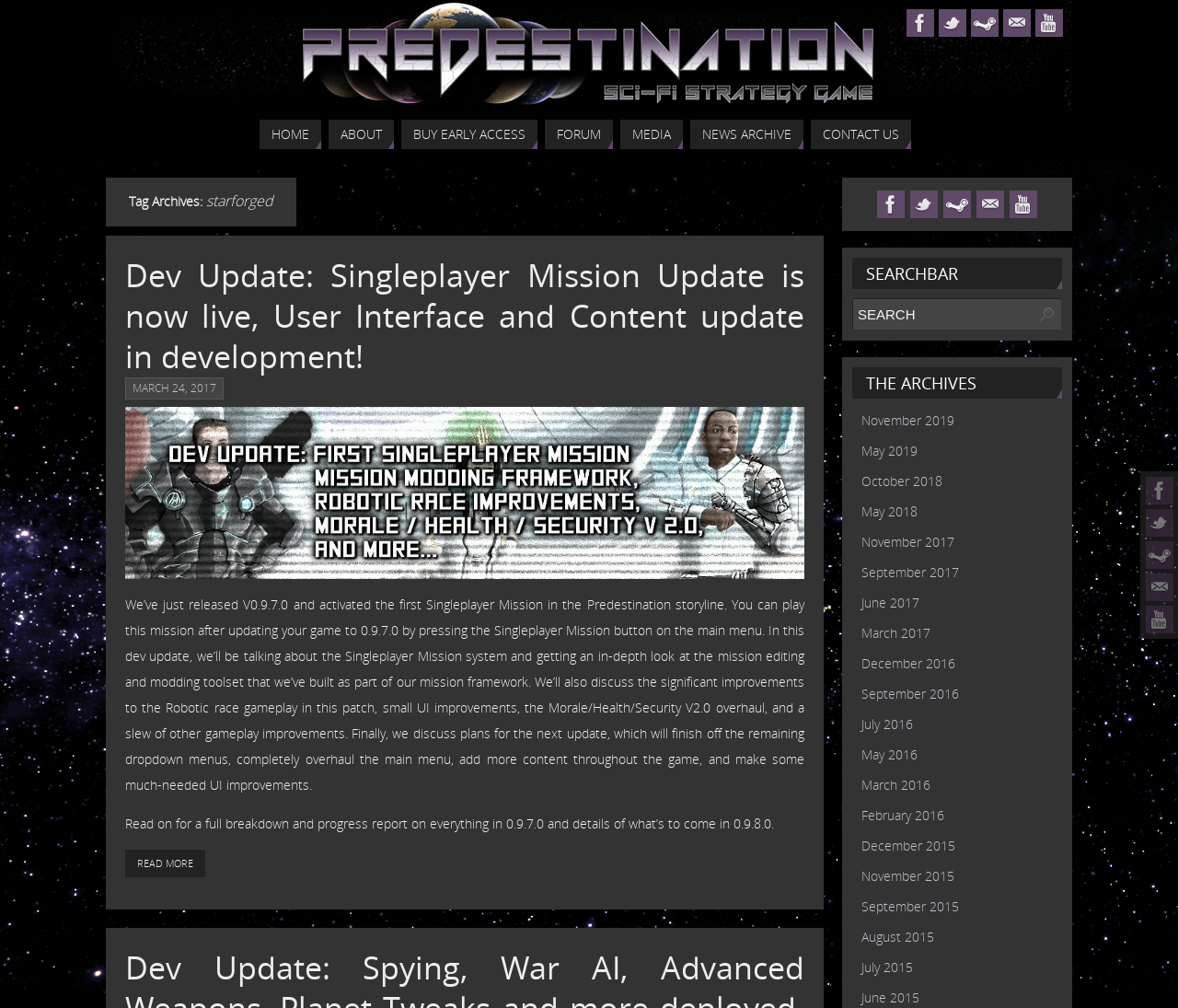Using the provided element description: "input value="SEARCH" name="s" value="SEARCH"", determine the bounding box coordinates of the corresponding UI element in the screenshot.

[0.723, 0.296, 0.902, 0.328]